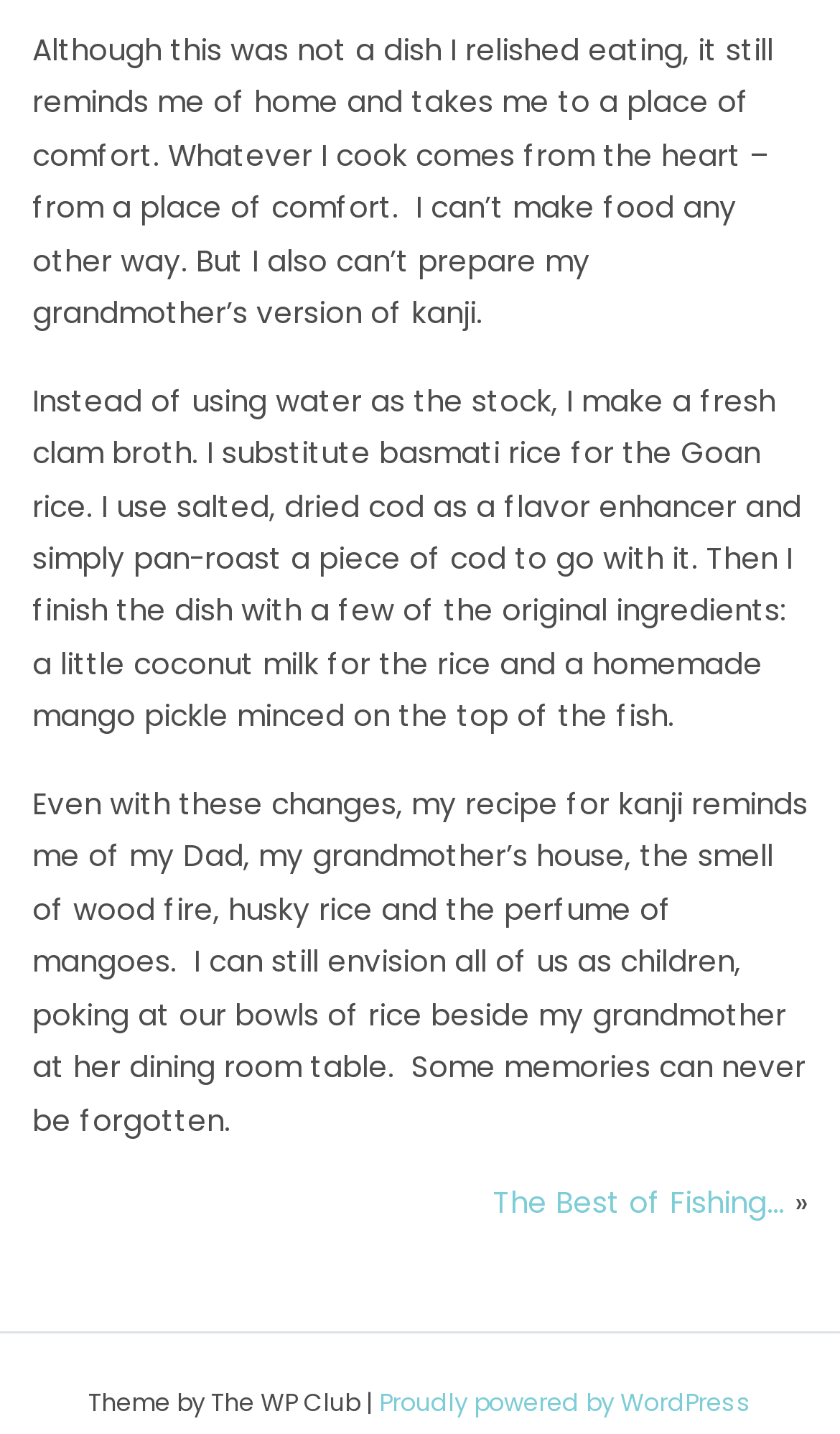What is the name of the theme used on this website?
Can you give a detailed and elaborate answer to the question?

The website's footer section mentions that the theme is by The WP Club, indicating that it is a WordPress theme.